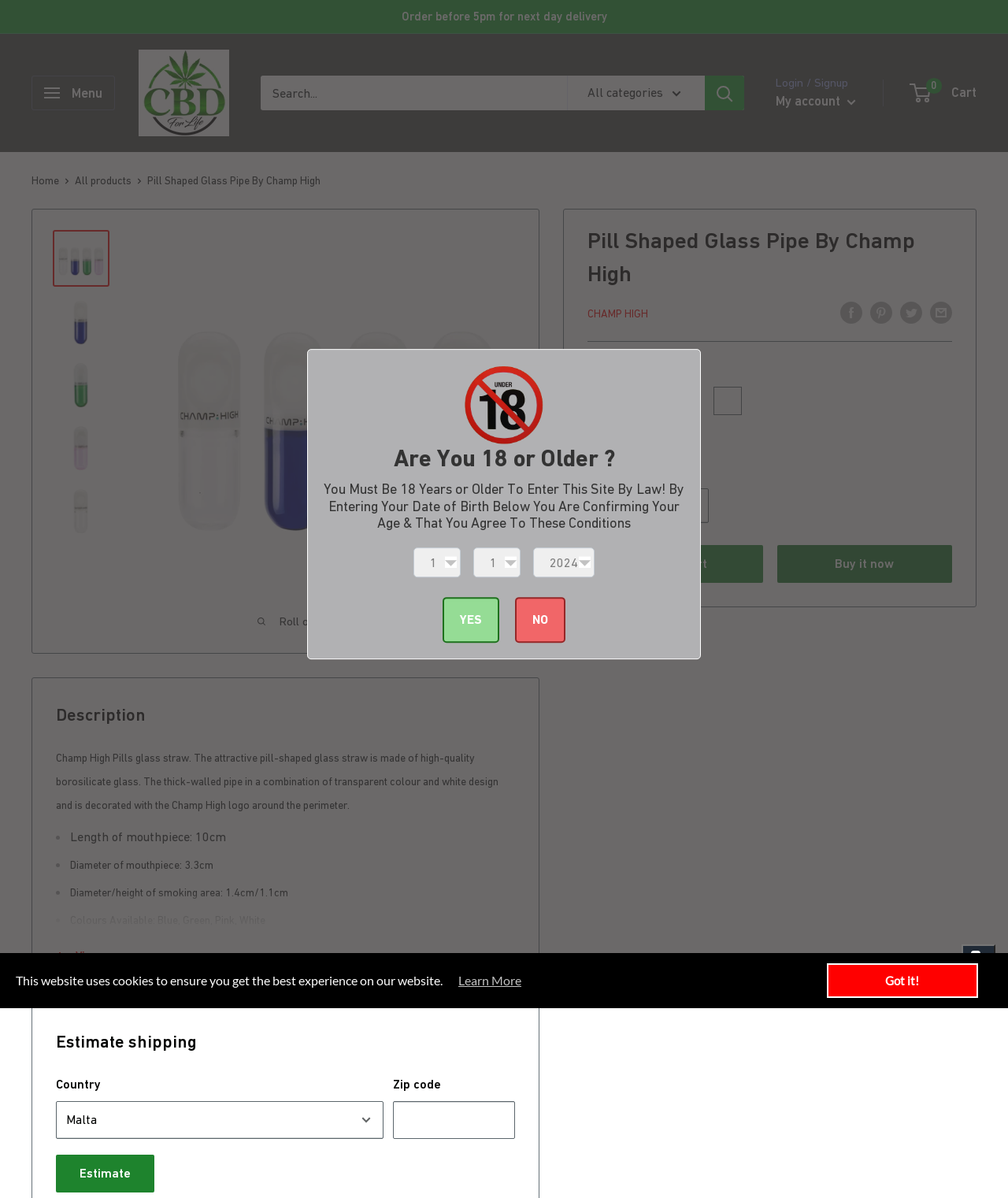What is the minimum age requirement to enter the site?
Answer the question with a single word or phrase, referring to the image.

18